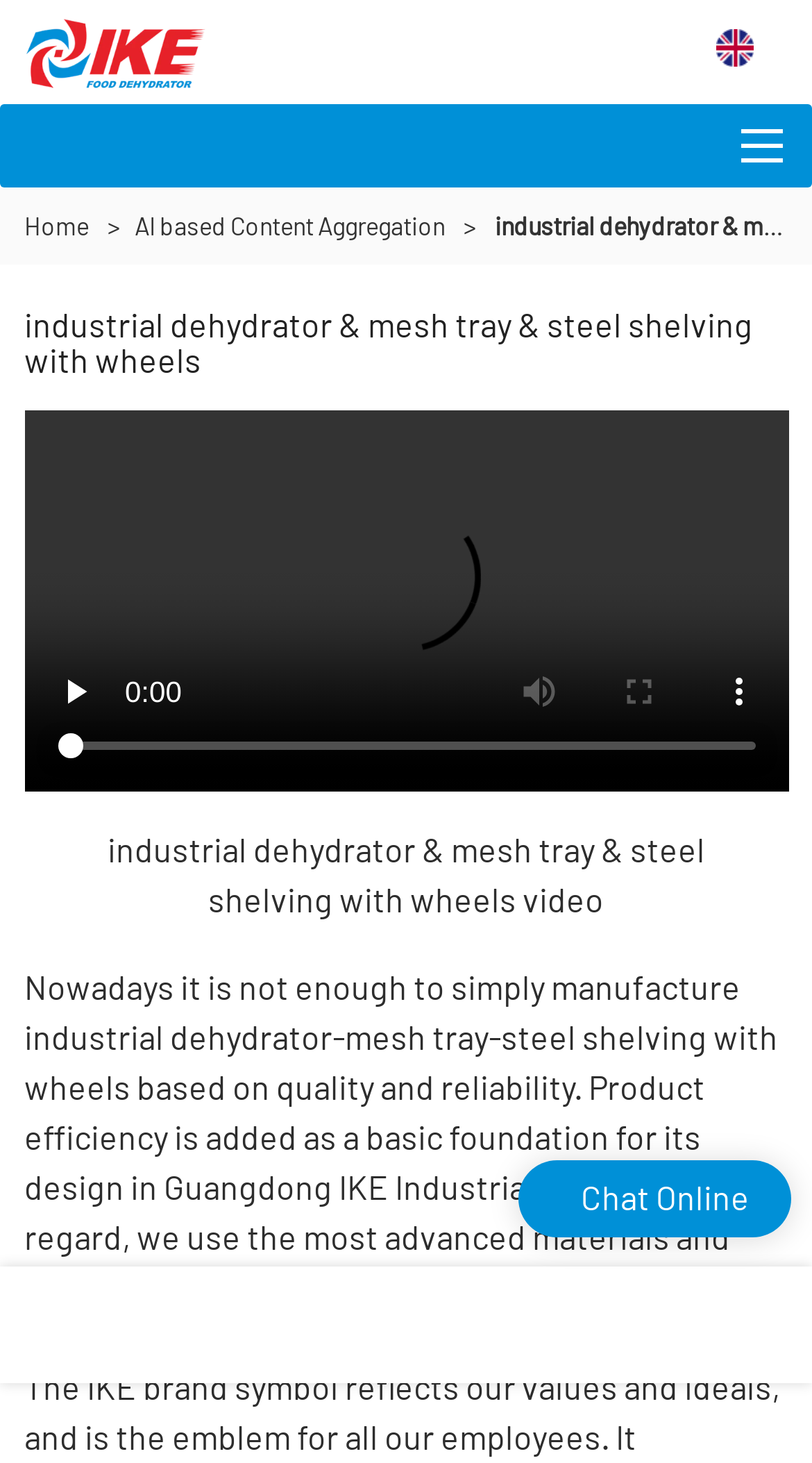Find the bounding box coordinates for the HTML element specified by: "AI based Content Aggregation".

[0.166, 0.144, 0.548, 0.164]